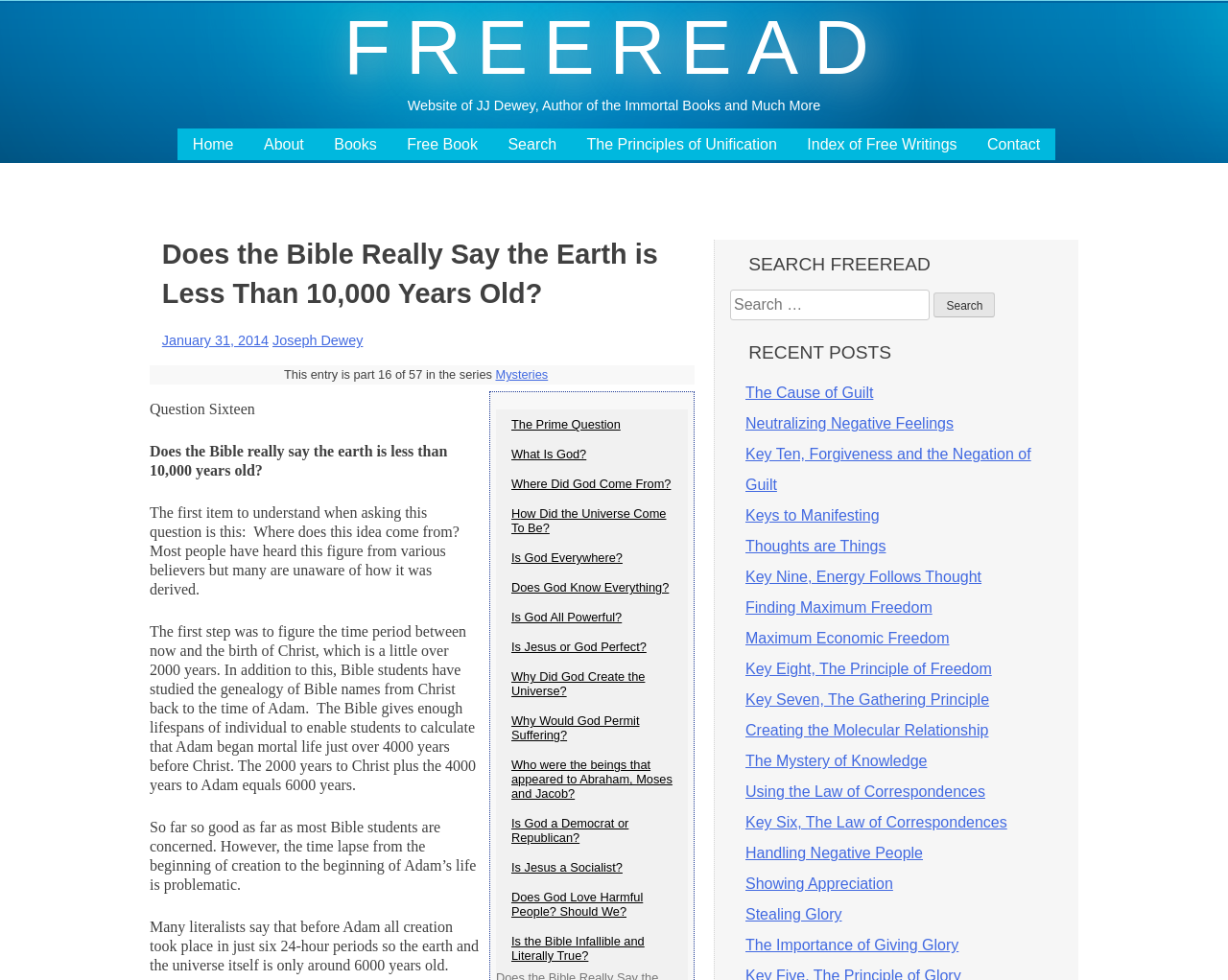Using the format (top-left x, top-left y, bottom-right x, bottom-right y), provide the bounding box coordinates for the described UI element. All values should be floating point numbers between 0 and 1: Showing Appreciation

[0.607, 0.893, 0.727, 0.91]